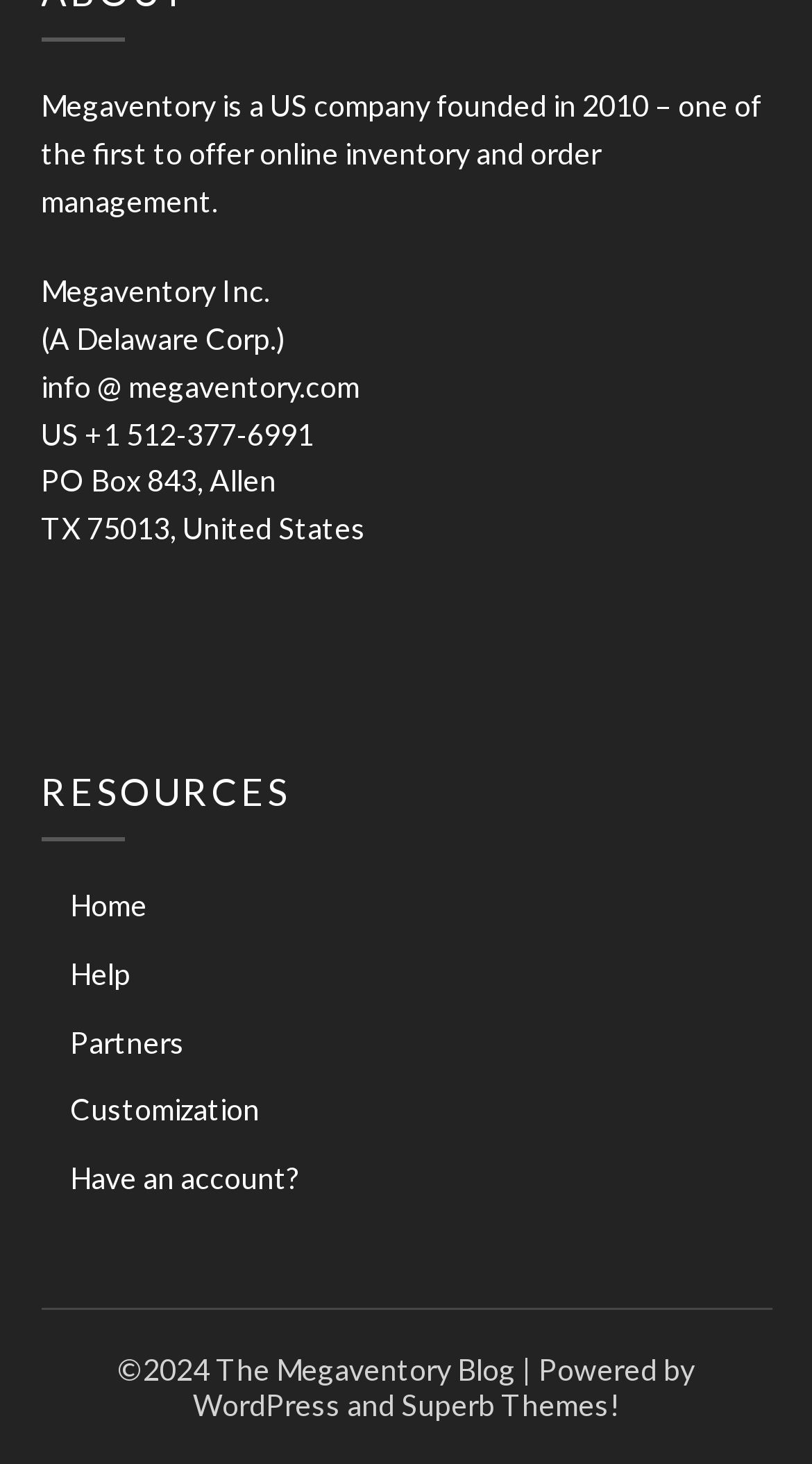Refer to the screenshot and answer the following question in detail:
What is the name of the theme provider?

The name of the theme provider can be found at the bottom of the webpage, where it is written as 'Powered by WordPress and Superb Themes!'.